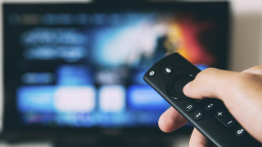What is displayed on the TV screen?
Answer with a single word or phrase by referring to the visual content.

Apps or content choices